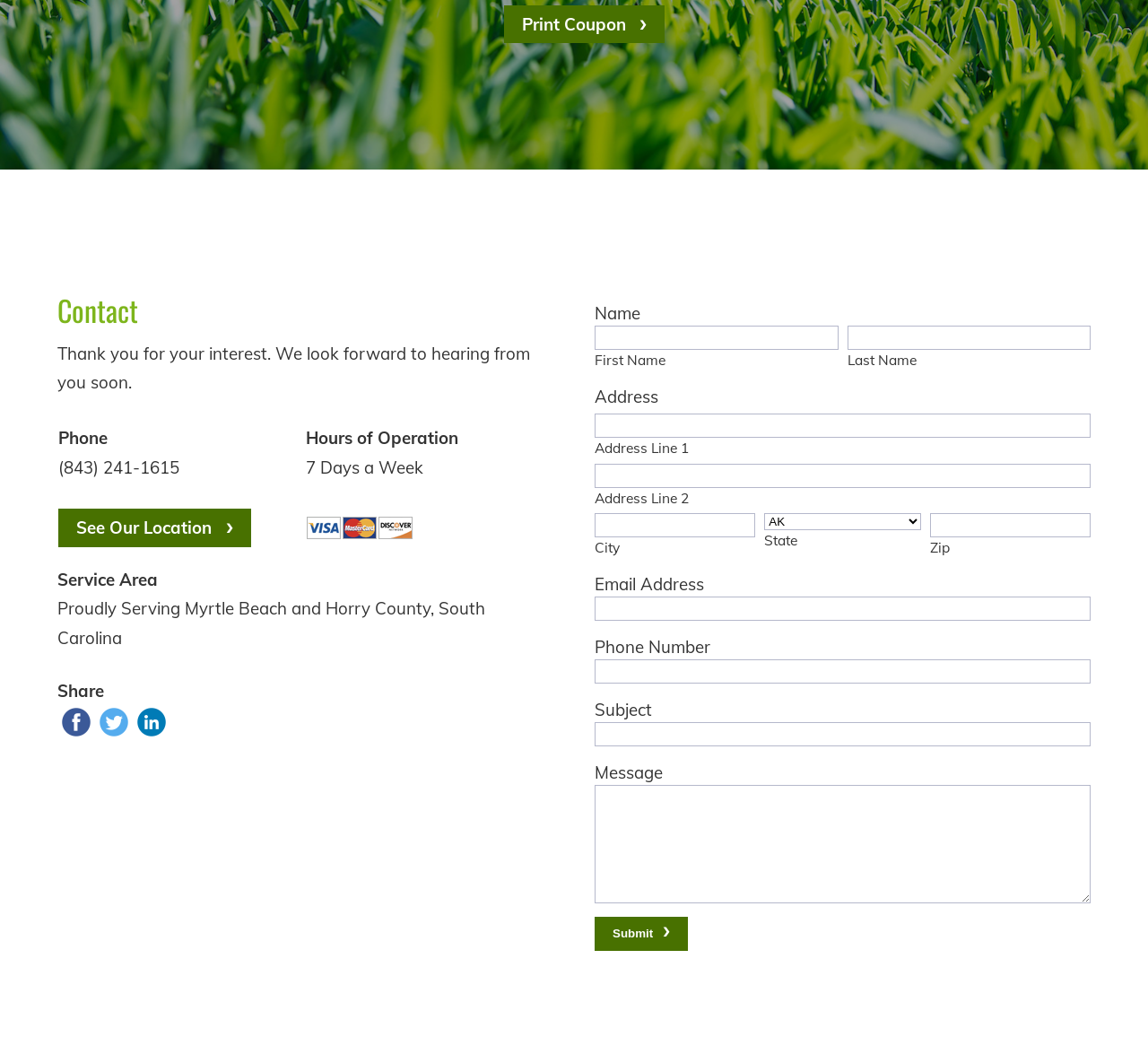Extract the bounding box coordinates for the described element: "3". The coordinates should be represented as four float numbers between 0 and 1: [left, top, right, bottom].

None